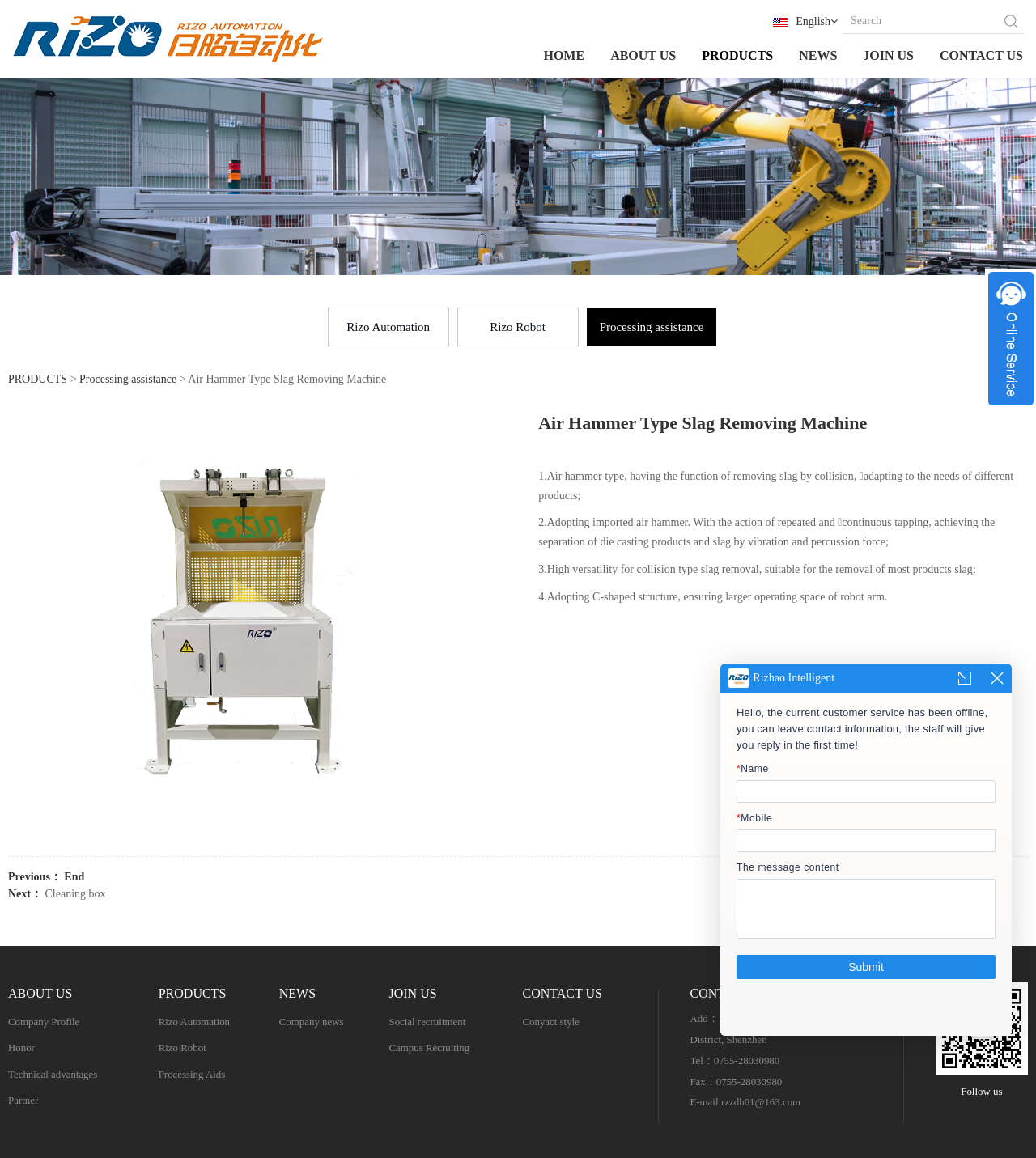Extract the primary header of the webpage and generate its text.

Air Hammer Type Slag Removing Machine